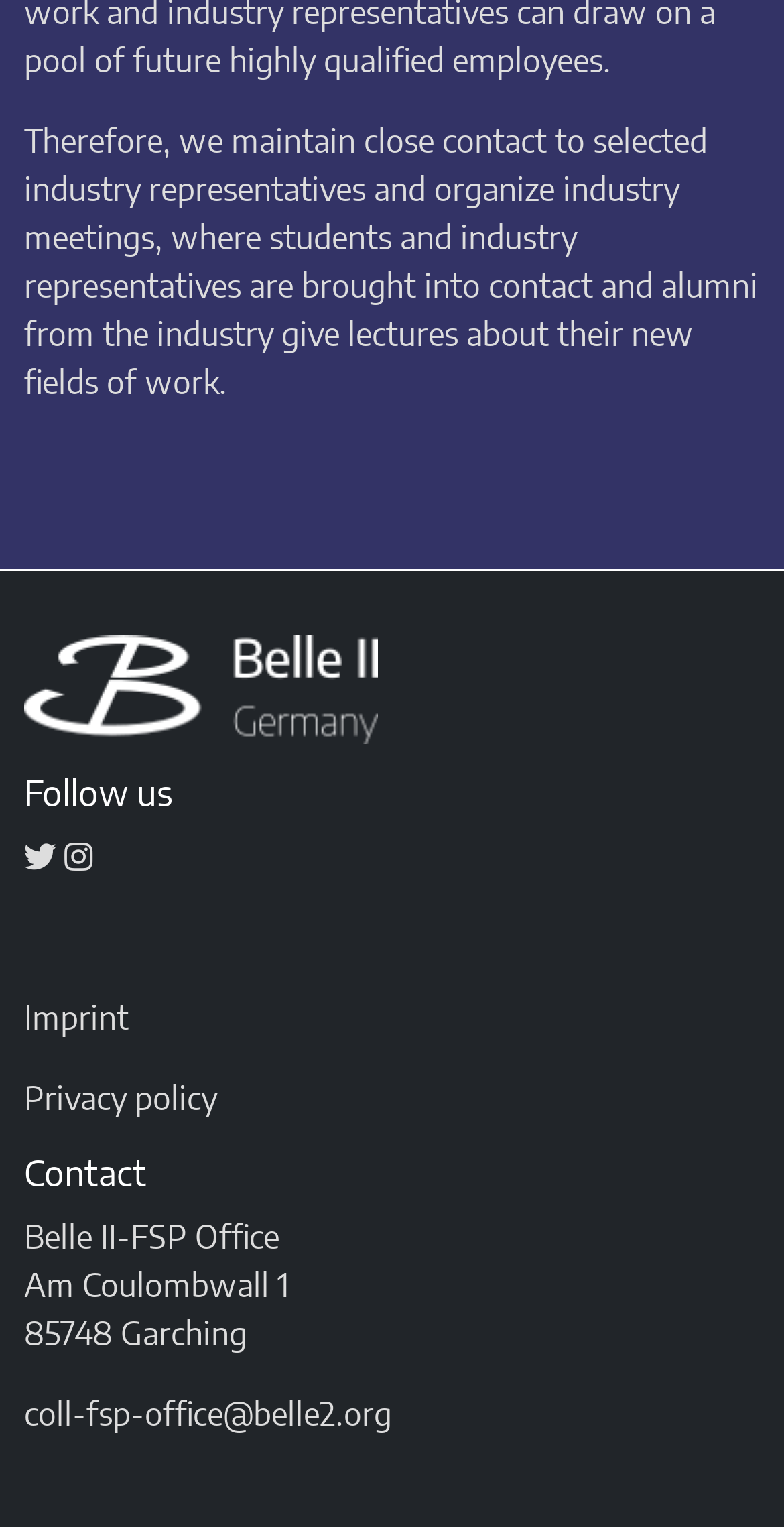Please specify the bounding box coordinates in the format (top-left x, top-left y, bottom-right x, bottom-right y), with values ranging from 0 to 1. Identify the bounding box for the UI component described as follows: Privacy policy

[0.031, 0.71, 0.277, 0.731]